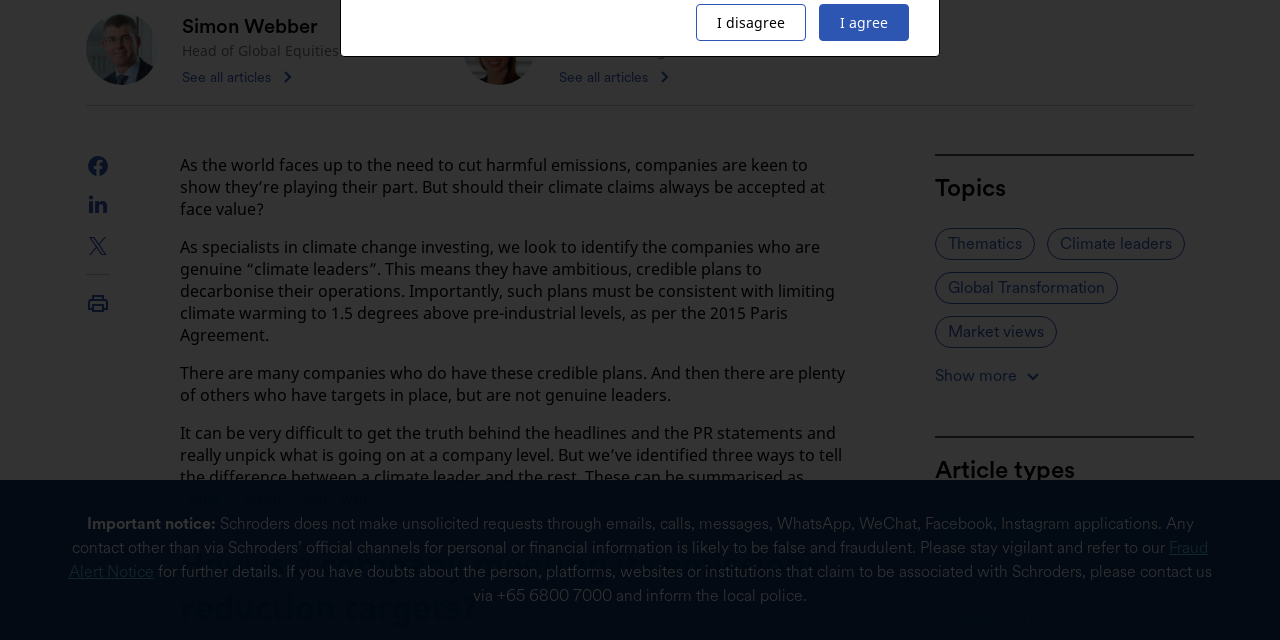Find the bounding box coordinates for the element described here: "PERSPECTIVE3-5 min to read".

[0.73, 0.872, 0.941, 0.922]